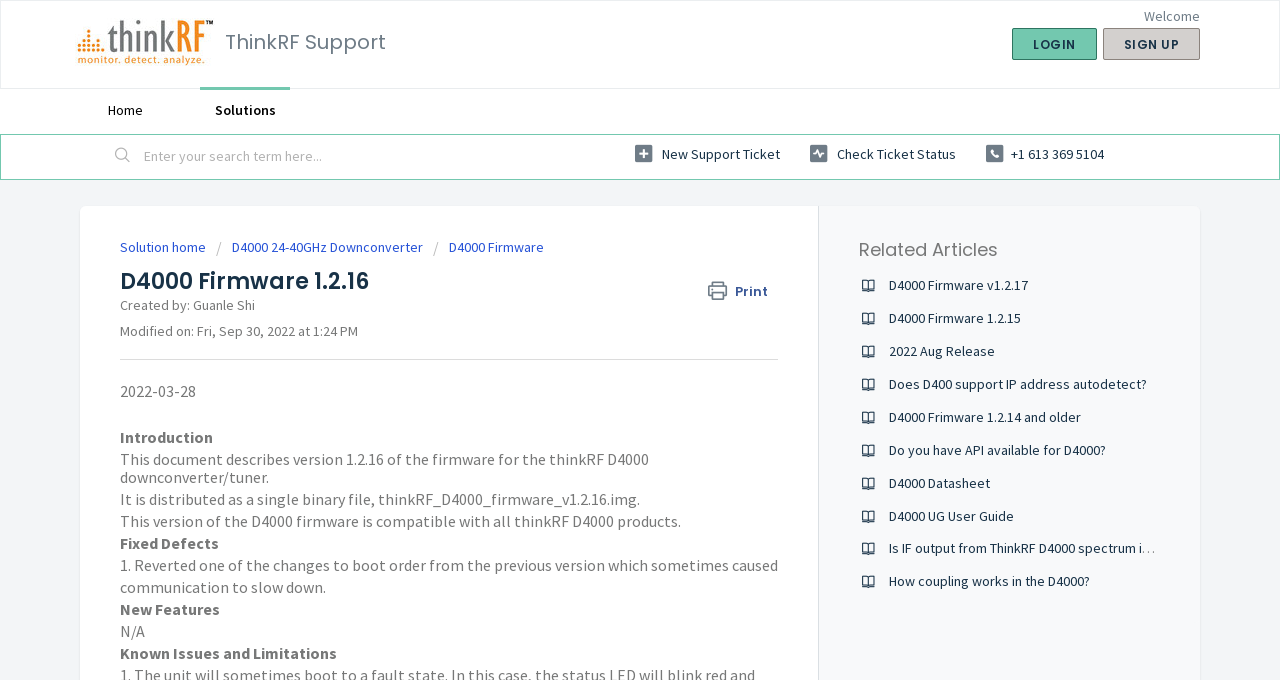Locate the bounding box coordinates of the element you need to click to accomplish the task described by this instruction: "Create a new support ticket".

[0.496, 0.201, 0.609, 0.252]